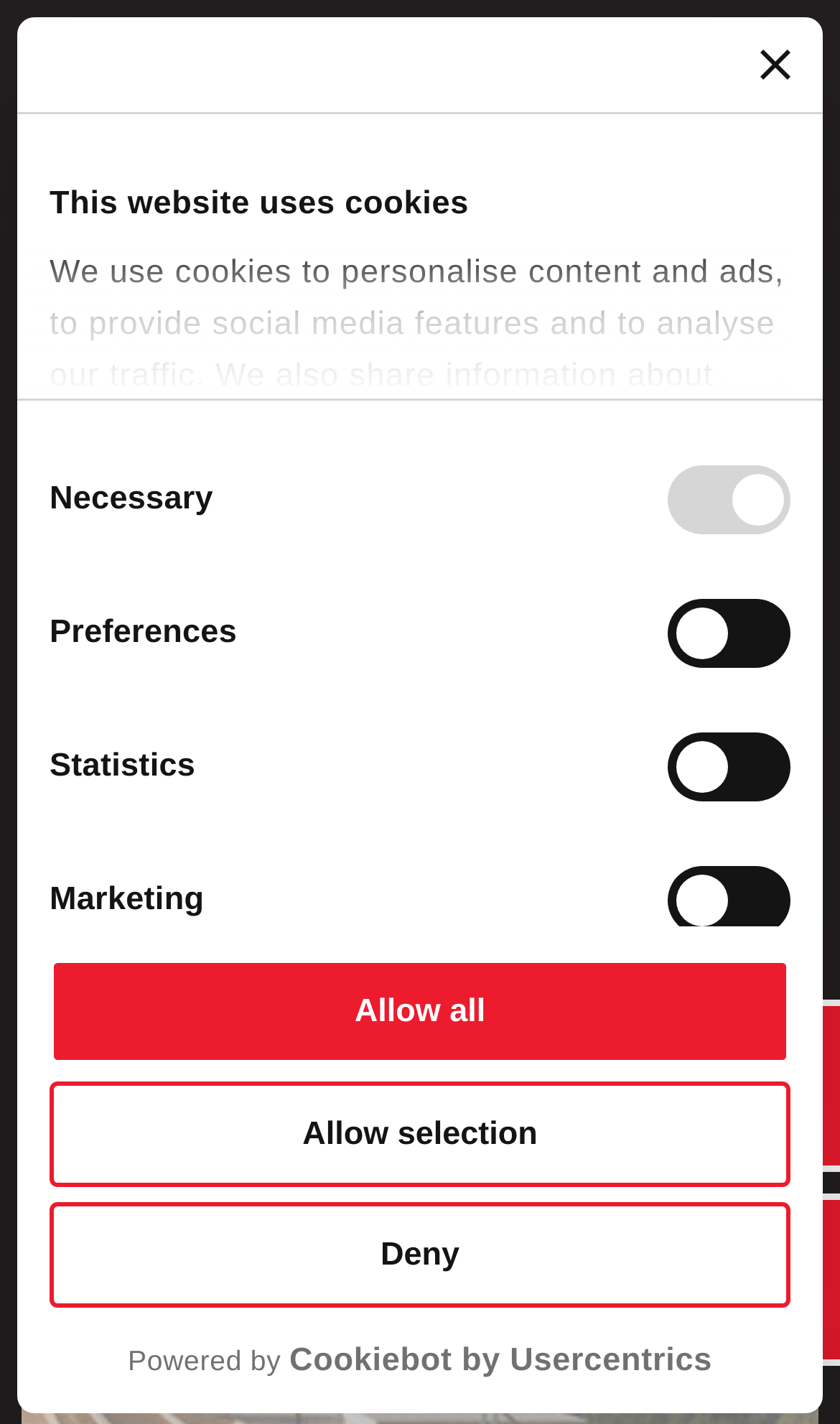Write an extensive caption that covers every aspect of the webpage.

The webpage is about Stamisol, a company that offers 10-year warranties for roofing underlays and facade breather membranes, including costs for refitting. 

At the top of the page, there is a dialog box with a "Close banner" button, which is accompanied by an image. Below this, there is a tab panel with a heading "This website uses cookies" that explains the website's cookie policy. 

On the left side of the page, there are several links, including "Access Downloads here", language options (DE, EN, IT), and a link to the Serge Ferrari Logo. 

On the right side of the page, there is a menu button labeled "Menu" that opens an off-canvas control. 

The main content of the page is an image of a warranty, with a heading "RELIABILITY GUARANTEED" at the bottom. 

At the bottom of the page, there are several buttons, including "Deny", "Allow selection", and "Allow all", which are related to cookie consent. There is also a link to "More info" and a button labeled "Suche öffnen" (Open Search).